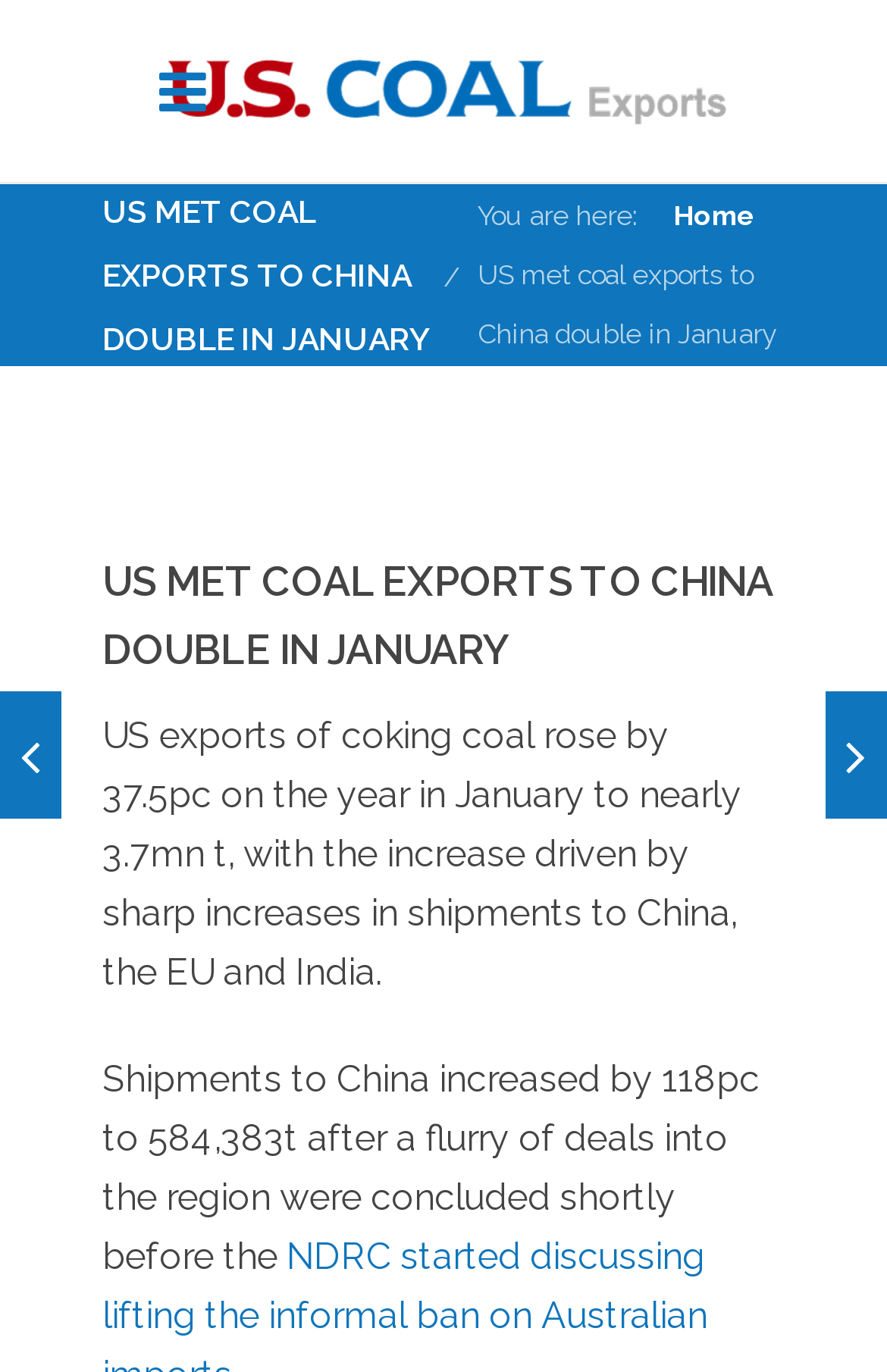What is the percentage increase in US coking coal exports?
Please use the visual content to give a single word or phrase answer.

37.5pc